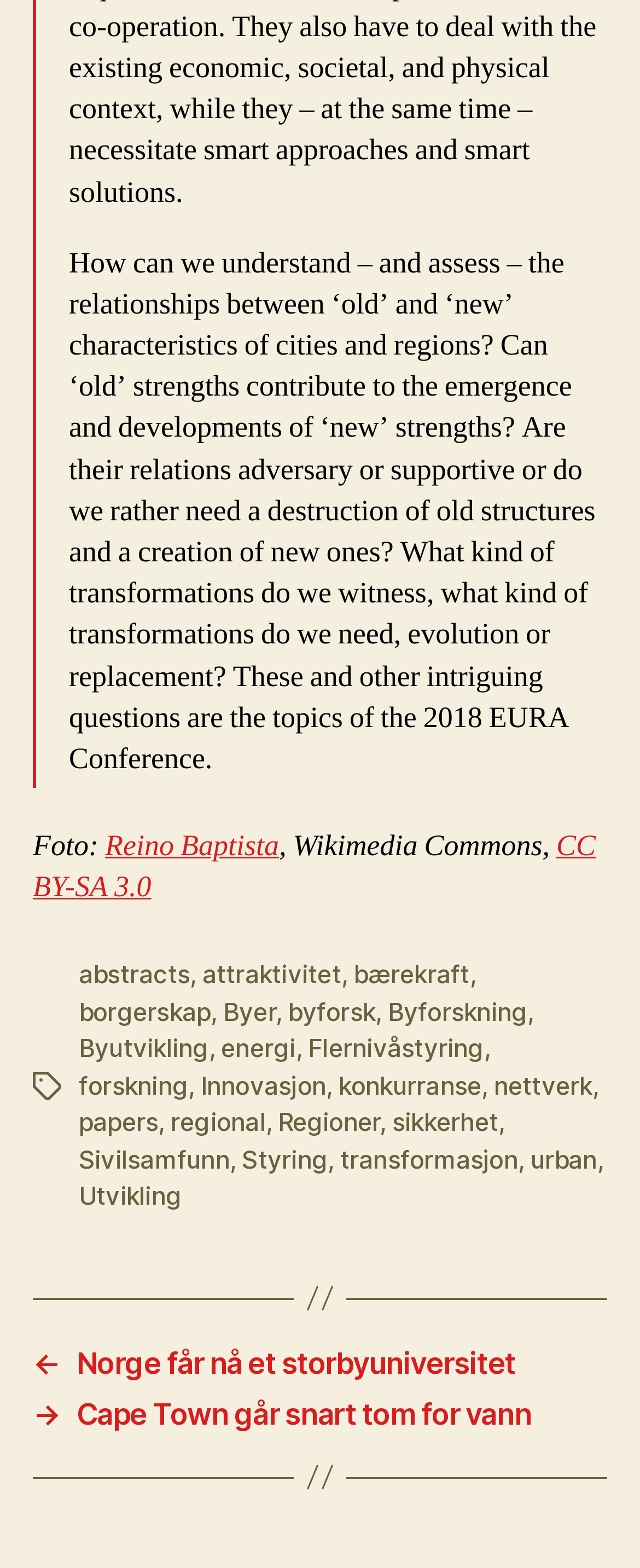What is the topic of the 2018 EURA Conference?
Provide an in-depth and detailed explanation in response to the question.

The topic of the 2018 EURA Conference is mentioned in the StaticText element with ID 251, which describes the relationships between old and new characteristics of cities and regions, and how they contribute to the emergence and development of new strengths.